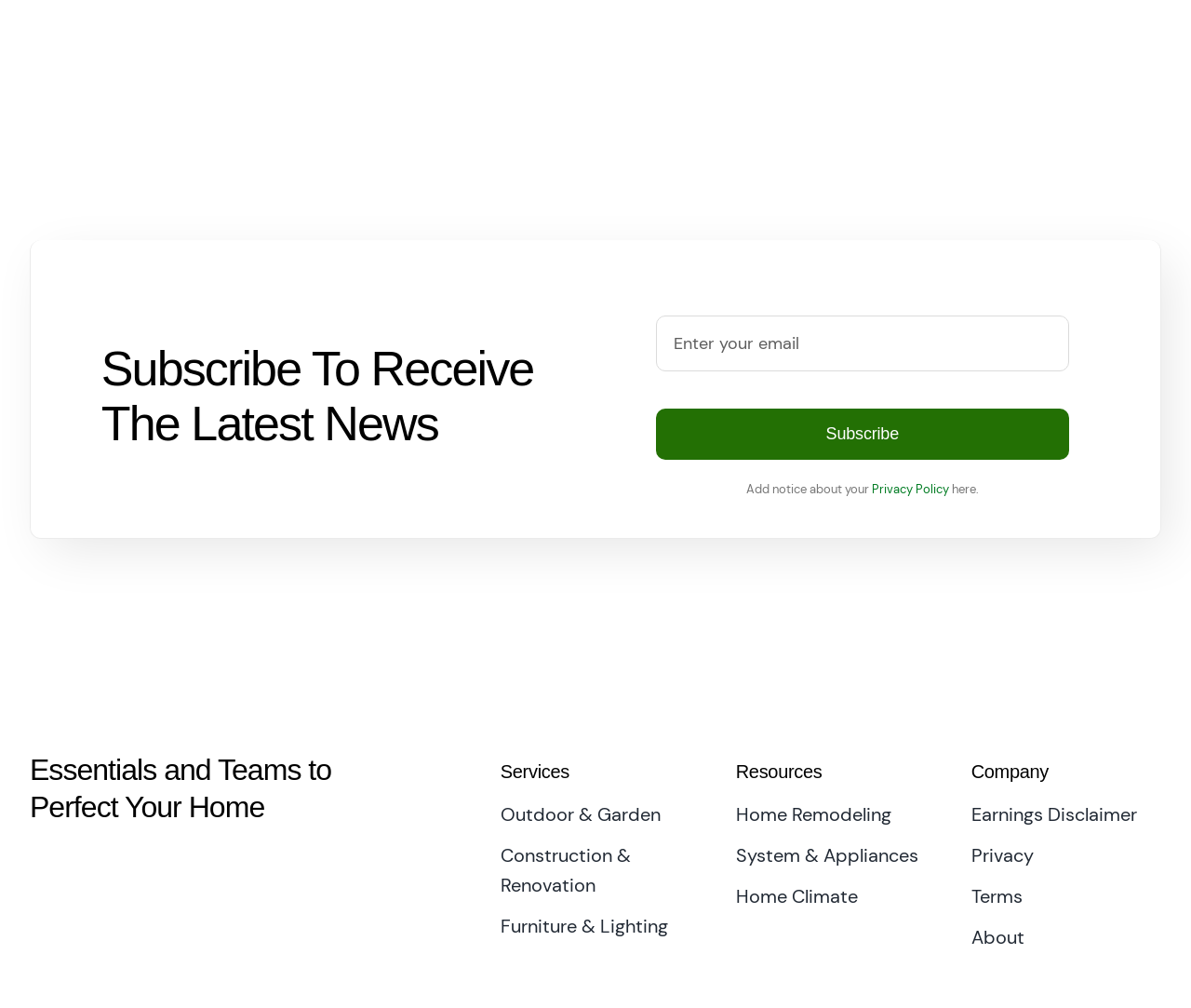Respond concisely with one word or phrase to the following query:
What is the category of 'Outdoor & Garden'?

Services